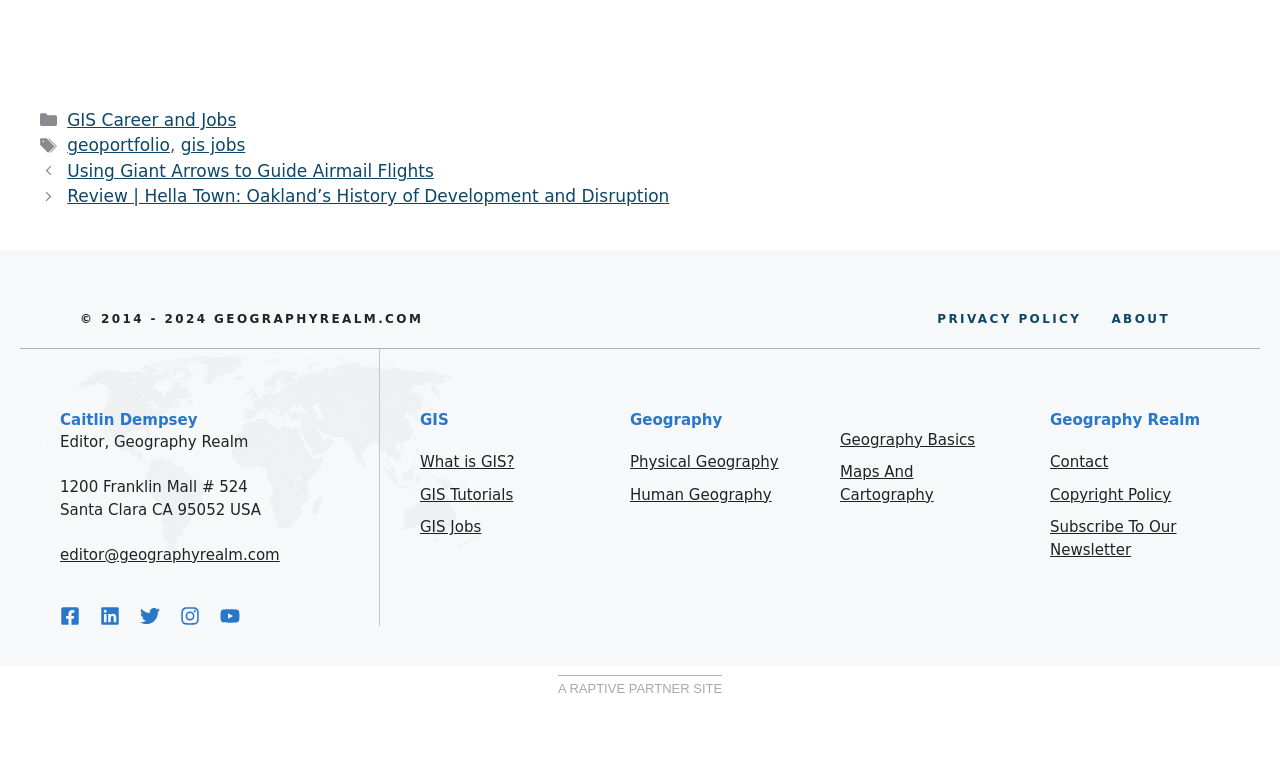Find the bounding box coordinates of the element to click in order to complete the given instruction: "Learn about 'What is GIS?'."

[0.328, 0.595, 0.402, 0.619]